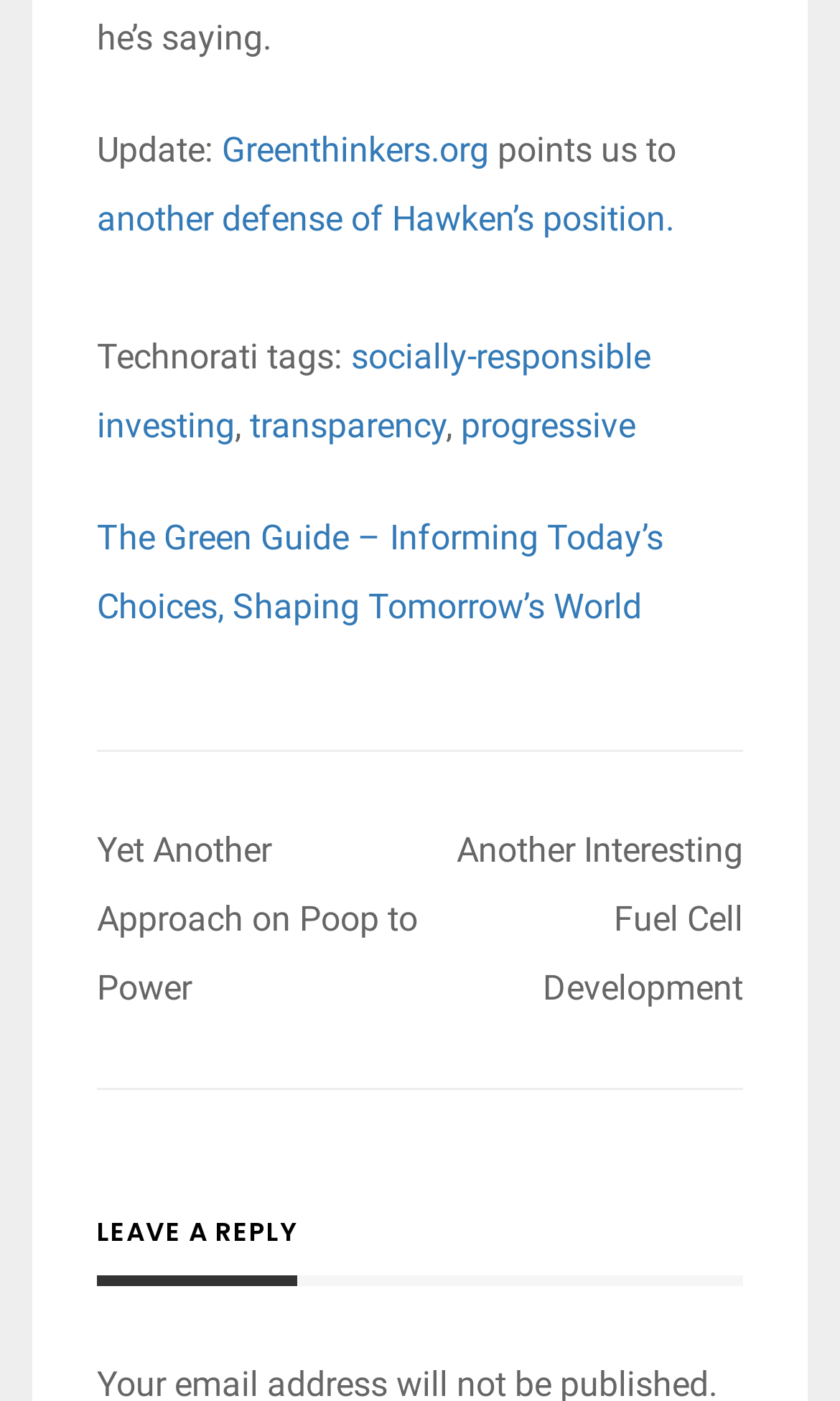Find the bounding box coordinates of the UI element according to this description: "Another Interesting Fuel Cell Development".

[0.544, 0.592, 0.885, 0.72]